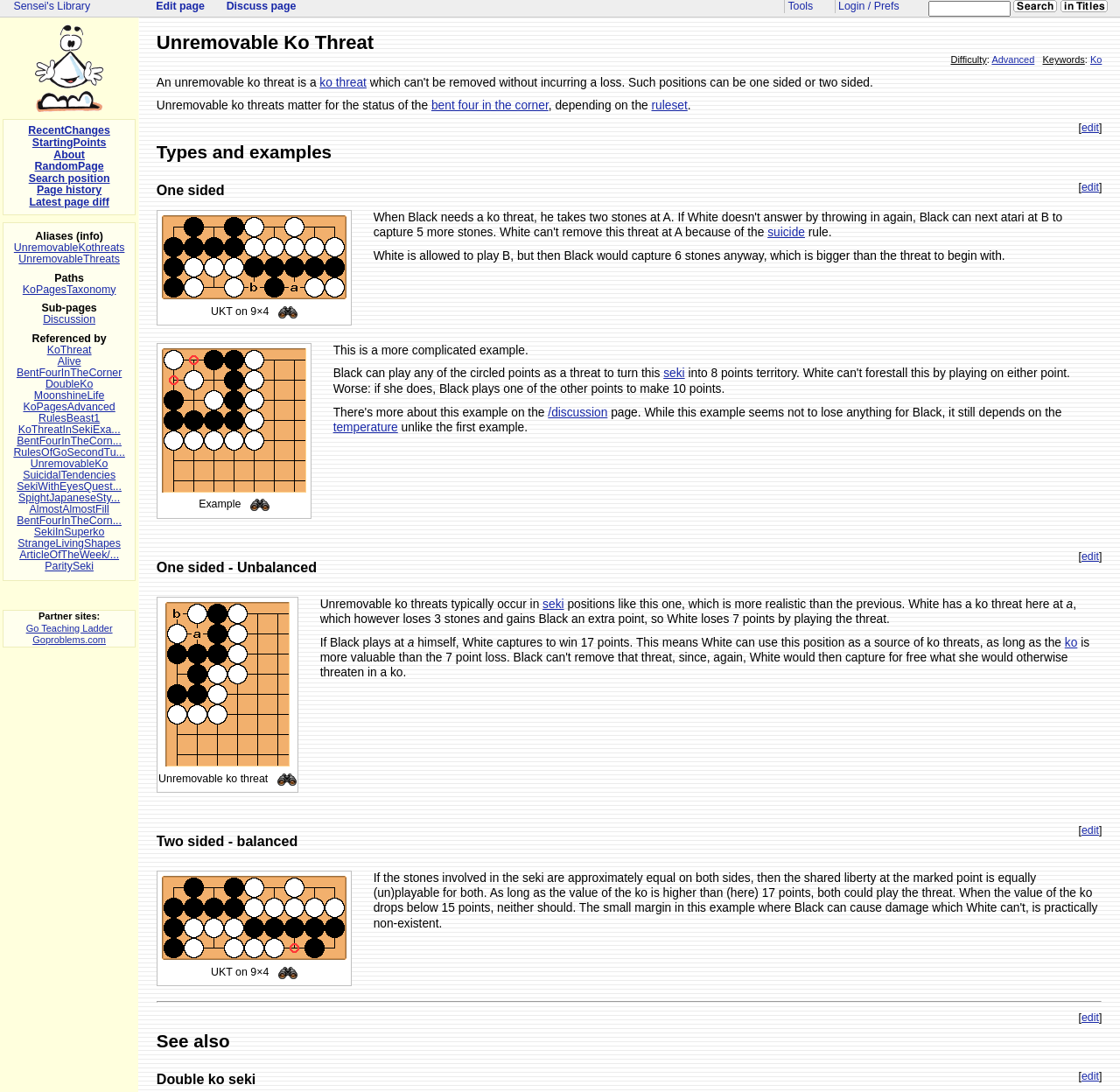Please reply to the following question using a single word or phrase: 
What is the type of ko threat described in the section 'One sided'?

Unbalanced